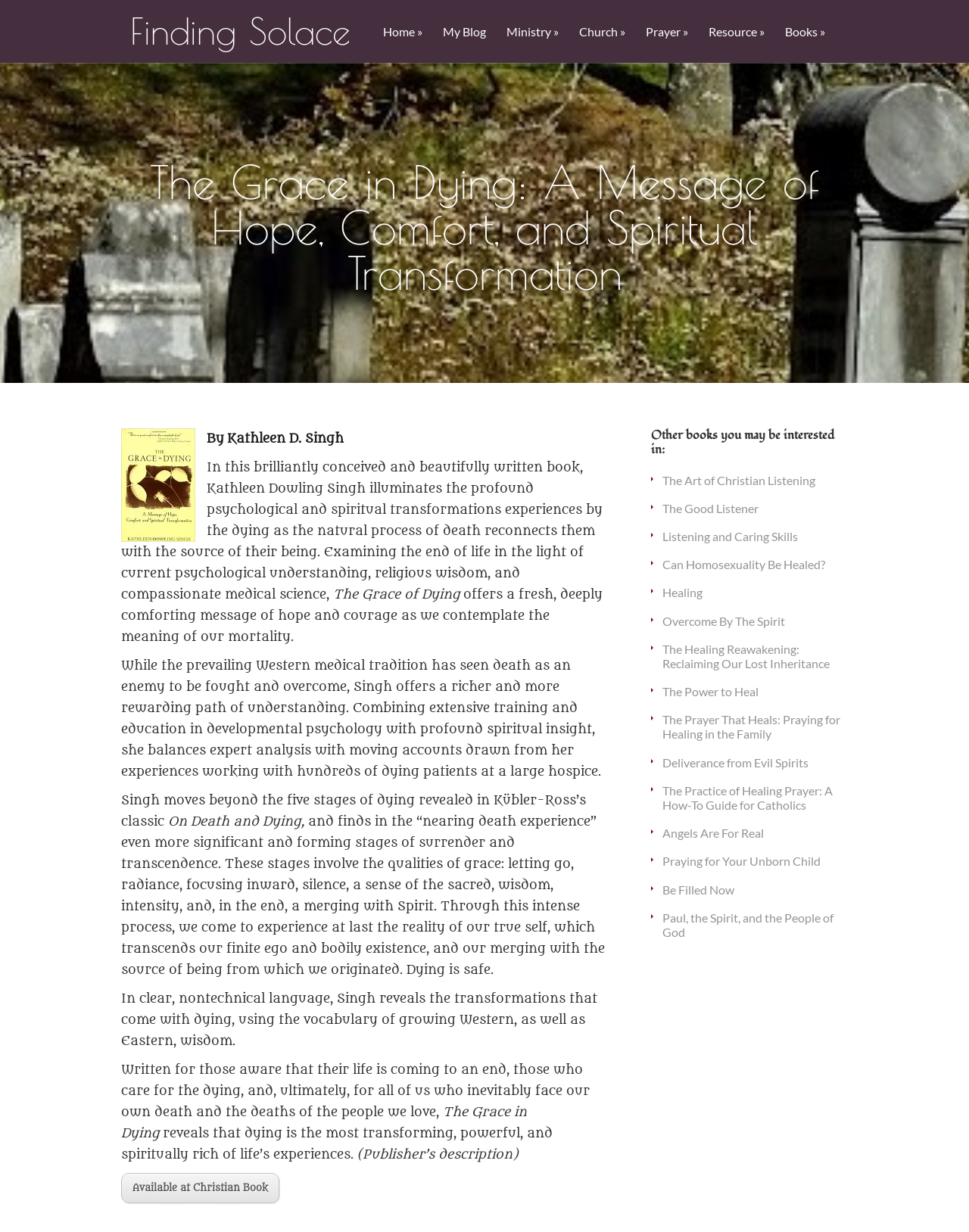Determine the bounding box coordinates for the UI element matching this description: "Can Homosexuality Be Healed?".

[0.684, 0.452, 0.852, 0.464]